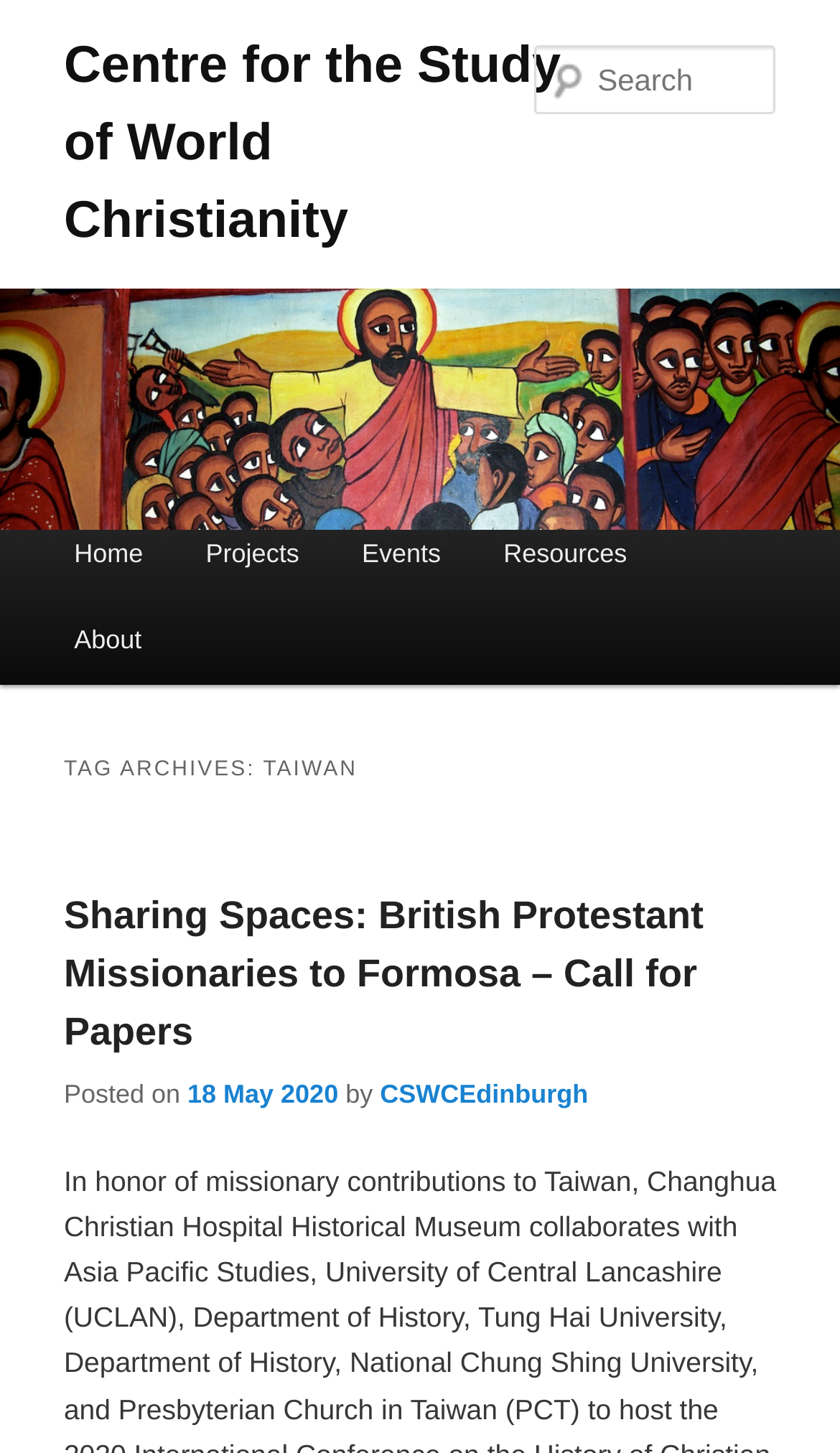Describe the webpage meticulously, covering all significant aspects.

The webpage is about the Centre for the Study of World Christianity, with a focus on Taiwan. At the top, there are two "Skip to" links, one for primary content and one for secondary content, positioned at the very top left of the page. Below these links, there is a large heading that spans most of the page's width, displaying the centre's name. 

To the right of the heading, there is a link with the same name, and below it, an image with the same description. On the top right, there is a search textbox with a label "Search". 

The main menu is located below the centre's name, with five links: "Home", "Projects", "Events", "Resources", and "About". These links are positioned horizontally, taking up about half of the page's width. 

Below the main menu, there is a section with a heading "TAG ARCHIVES: TAIWAN". This section contains a subheading "Sharing Spaces: British Protestant Missionaries to Formosa – Call for Papers", which is a link. Below the subheading, there is a line of text "Posted on 18 May 2020 by CSWCEdinburgh", with the date and author being links.